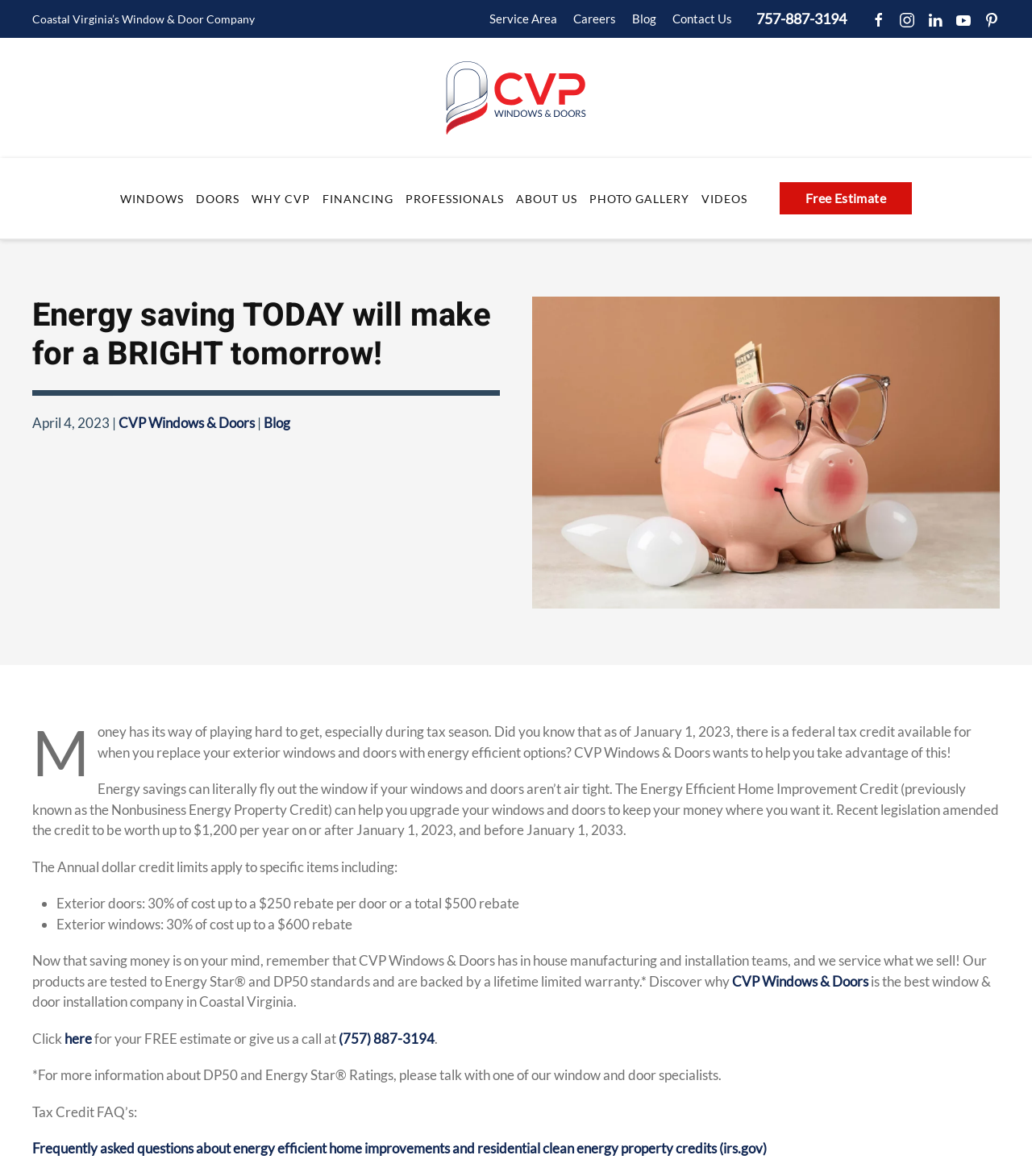What is the standard for the products?
Provide a detailed and extensive answer to the question.

I found the standard for the products by reading the text that says 'Our products are tested to Energy Star and DP50 standards'.